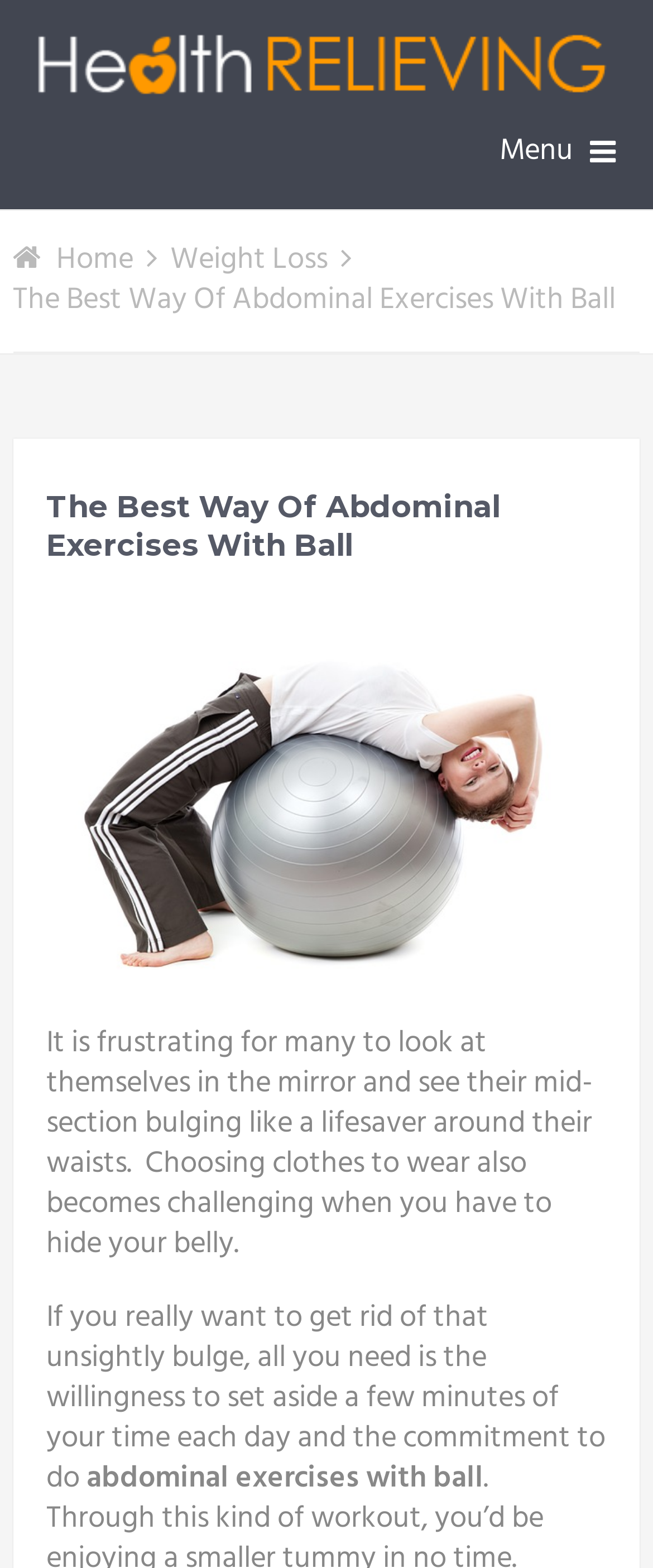Using the information shown in the image, answer the question with as much detail as possible: What is the image related to?

The image is related to abdominal exercises with a ball, as it is described as 'Abdominal Exercises with Ball' and is placed near the text discussing the same topic.